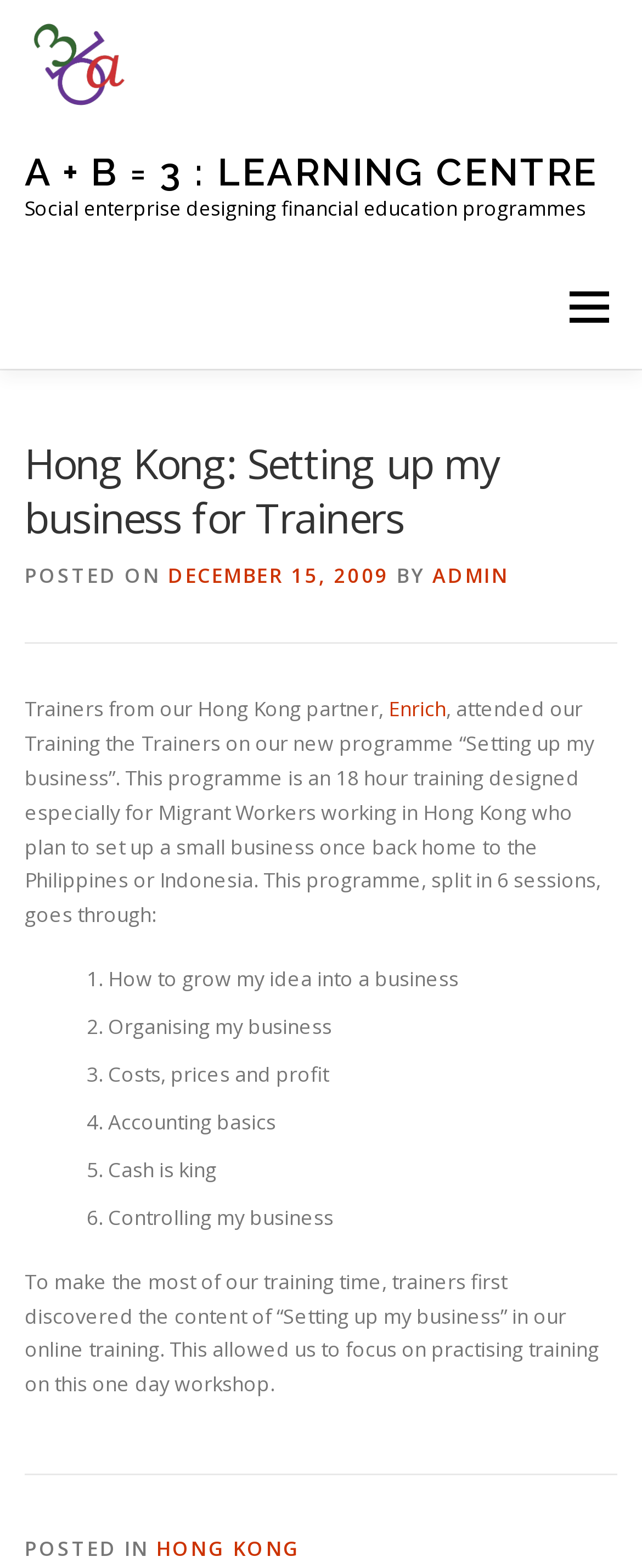Specify the bounding box coordinates of the area that needs to be clicked to achieve the following instruction: "Contact the team".

[0.564, 0.314, 0.836, 0.393]